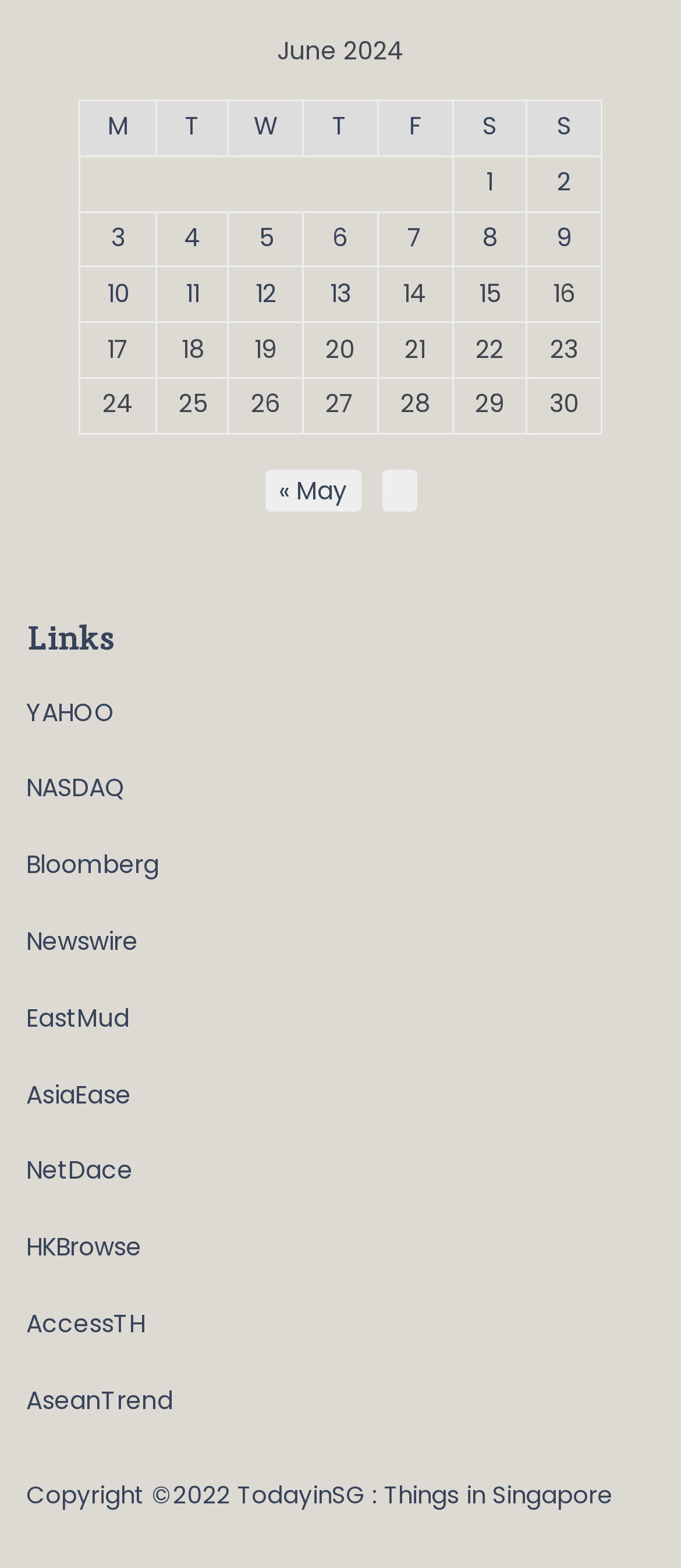Find the bounding box coordinates for the element that must be clicked to complete the instruction: "Go to the previous month". The coordinates should be four float numbers between 0 and 1, indicated as [left, top, right, bottom].

[0.409, 0.3, 0.509, 0.327]